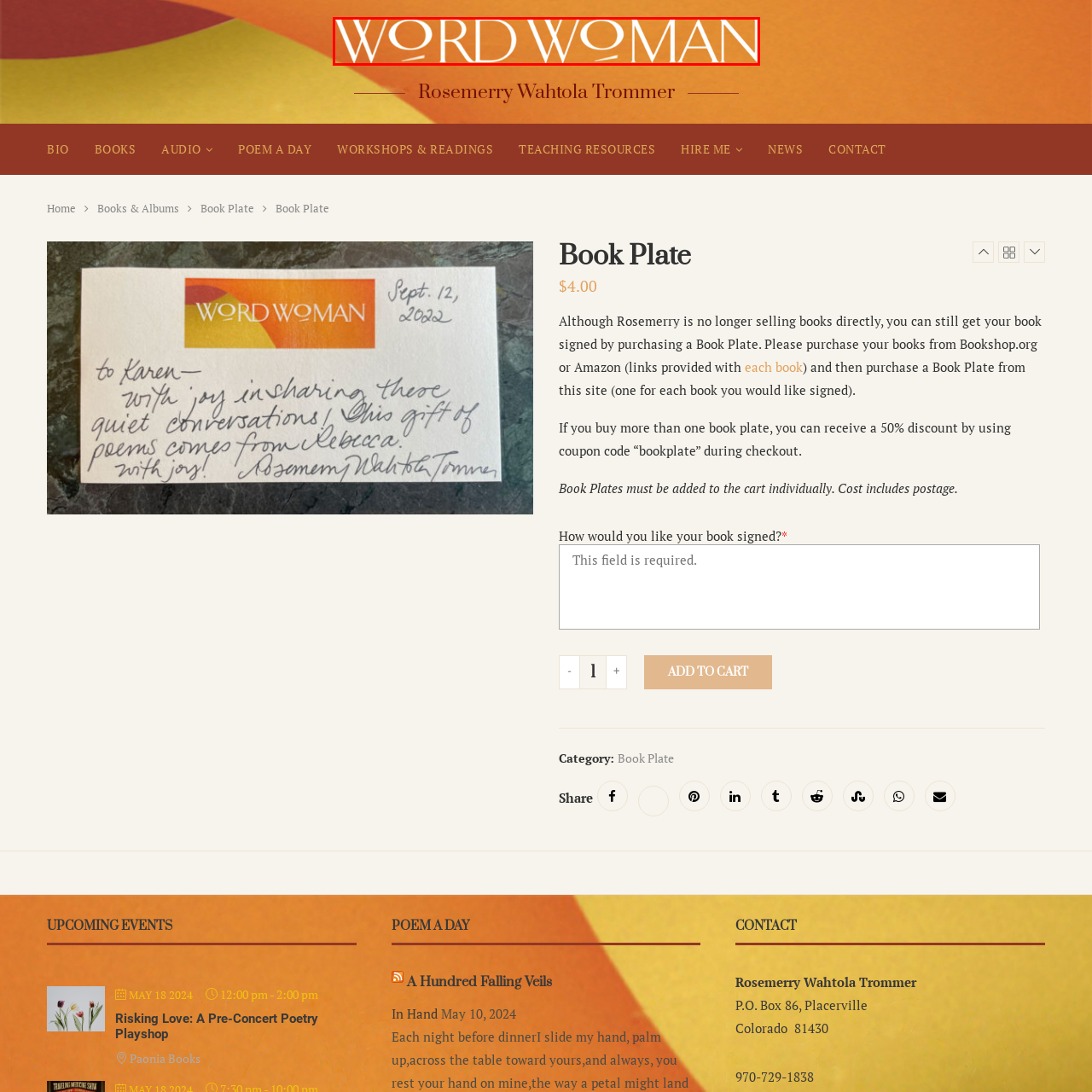Generate an in-depth caption for the image enclosed by the red boundary.

The image prominently displays the title "WORD WOMAN" in bold, stylized lettering against a warm, orange backdrop. This striking visual represents the literary work or brand associated with Rosemerry Wahtola Trommer, a renowned poet. The design conveys a sense of creativity and inspiration, inviting viewers to explore the themes and ideas encapsulated within her writings. The image serves as a visual anchor on the webpage, drawing attention to Trommer’s contributions to poetry and literature, and is likely part of a larger context where readers can learn more about her works and offerings.